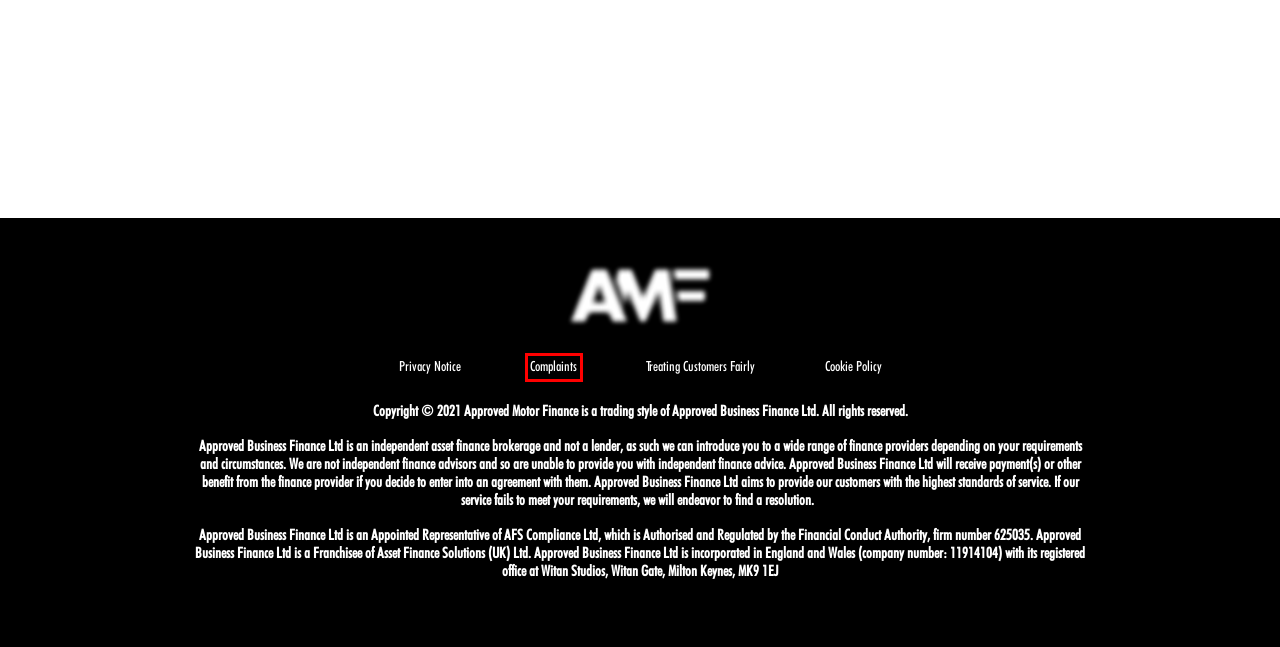Examine the screenshot of a webpage with a red bounding box around a UI element. Select the most accurate webpage description that corresponds to the new page after clicking the highlighted element. Here are the choices:
A. Privacy Notice | Business Finance | Approved Business Finance
B. Cookie Policy | Business Finance | Approved Business Finance
C. Complaints | Business Finance | Approved Business Finance
D. CONTACT | Car Finance | Approved Motor Finance
E. Magazine | Approved Motor Finance
F. TCF | Business Finance | Approved Business Finance
G. About | Car Loans | Approved Motor Finance
H. Car Finance | Approved Motor Finance

C